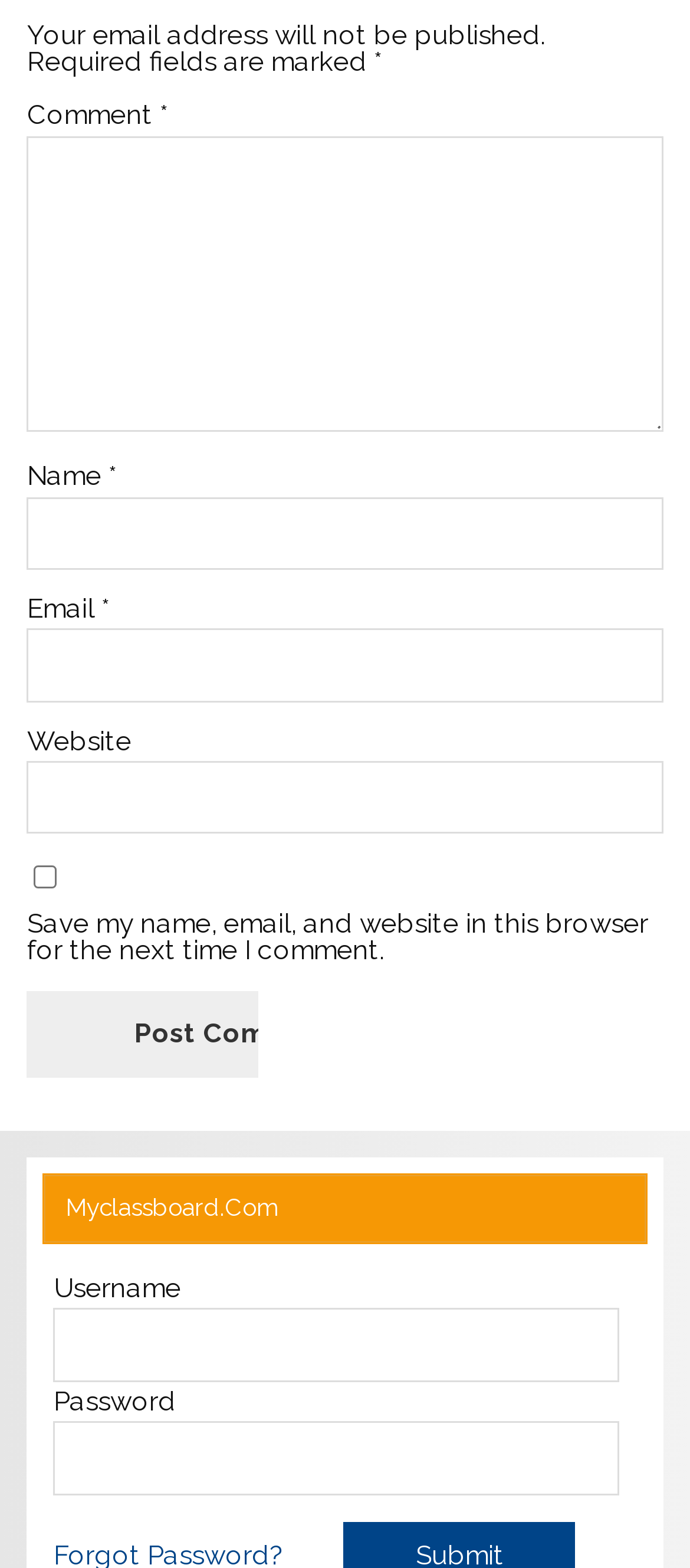How many rows are there in the layout table?
Provide a short answer using one word or a brief phrase based on the image.

4